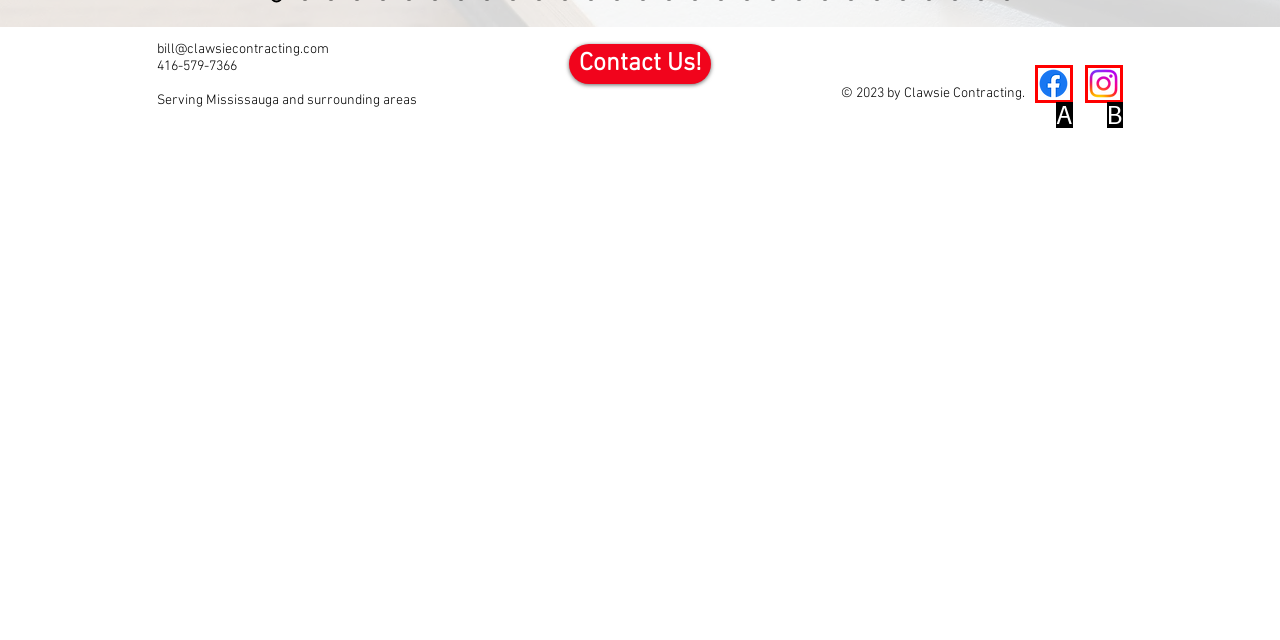Choose the letter of the UI element that aligns with the following description: aria-label="Instagram"
State your answer as the letter from the listed options.

B